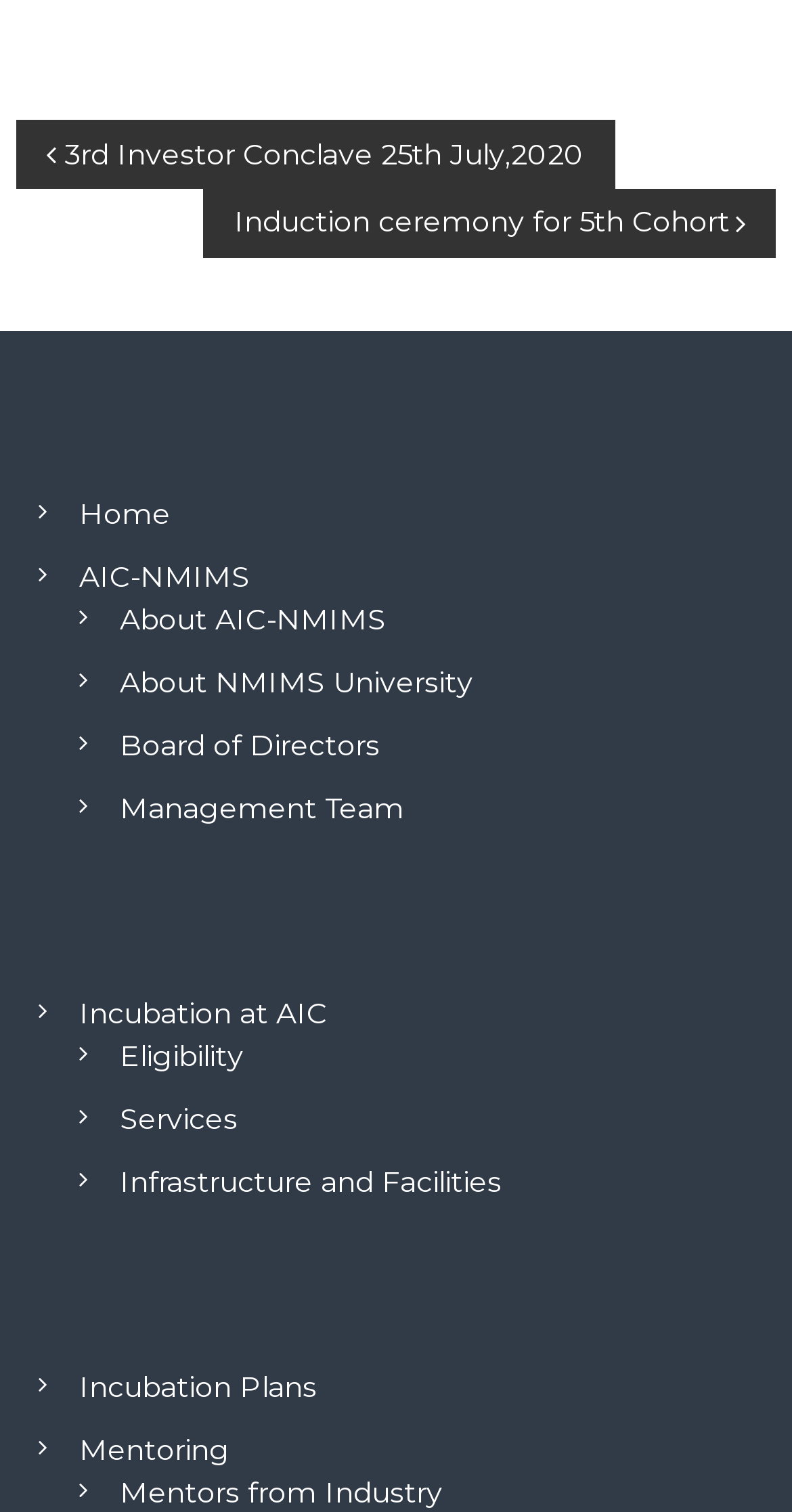What is the second link in the main menu?
Look at the image and answer with only one word or phrase.

AIC-NMIMS